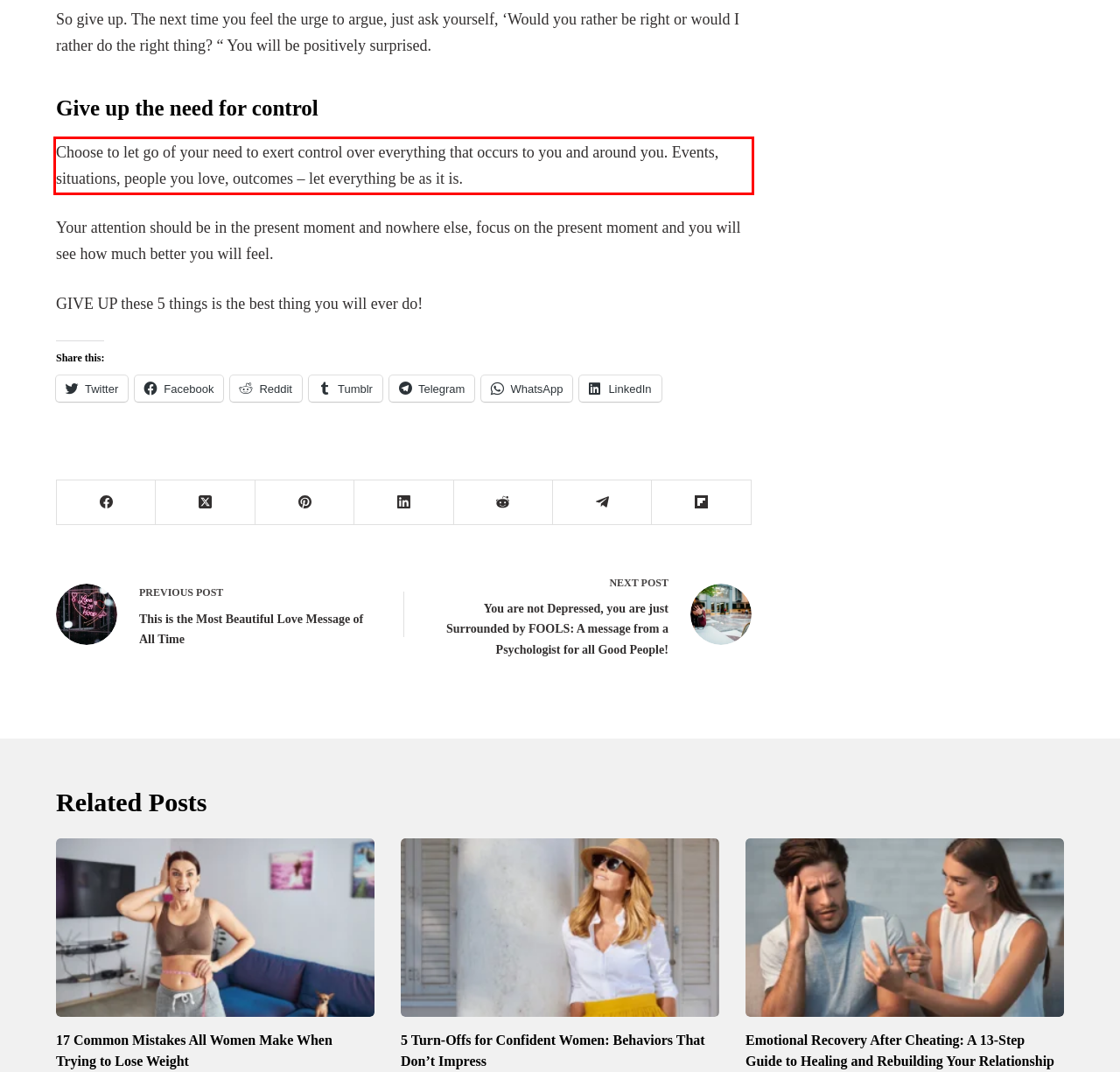With the provided screenshot of a webpage, locate the red bounding box and perform OCR to extract the text content inside it.

Choose to let go of your need to exert control over everything that occurs to you and around you. Events, situations, people you love, outcomes – let everything be as it is.